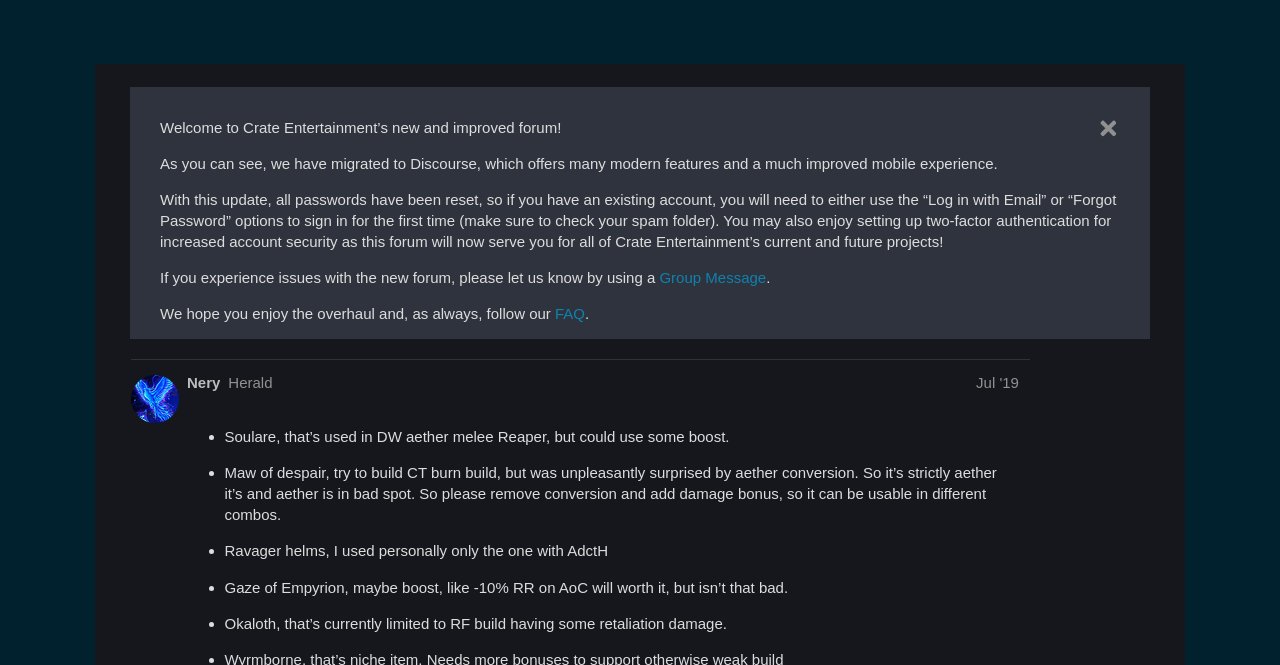Predict the bounding box coordinates for the UI element described as: "thejabrixone". The coordinates should be four float numbers between 0 and 1, presented as [left, top, right, bottom].

[0.146, 0.116, 0.216, 0.148]